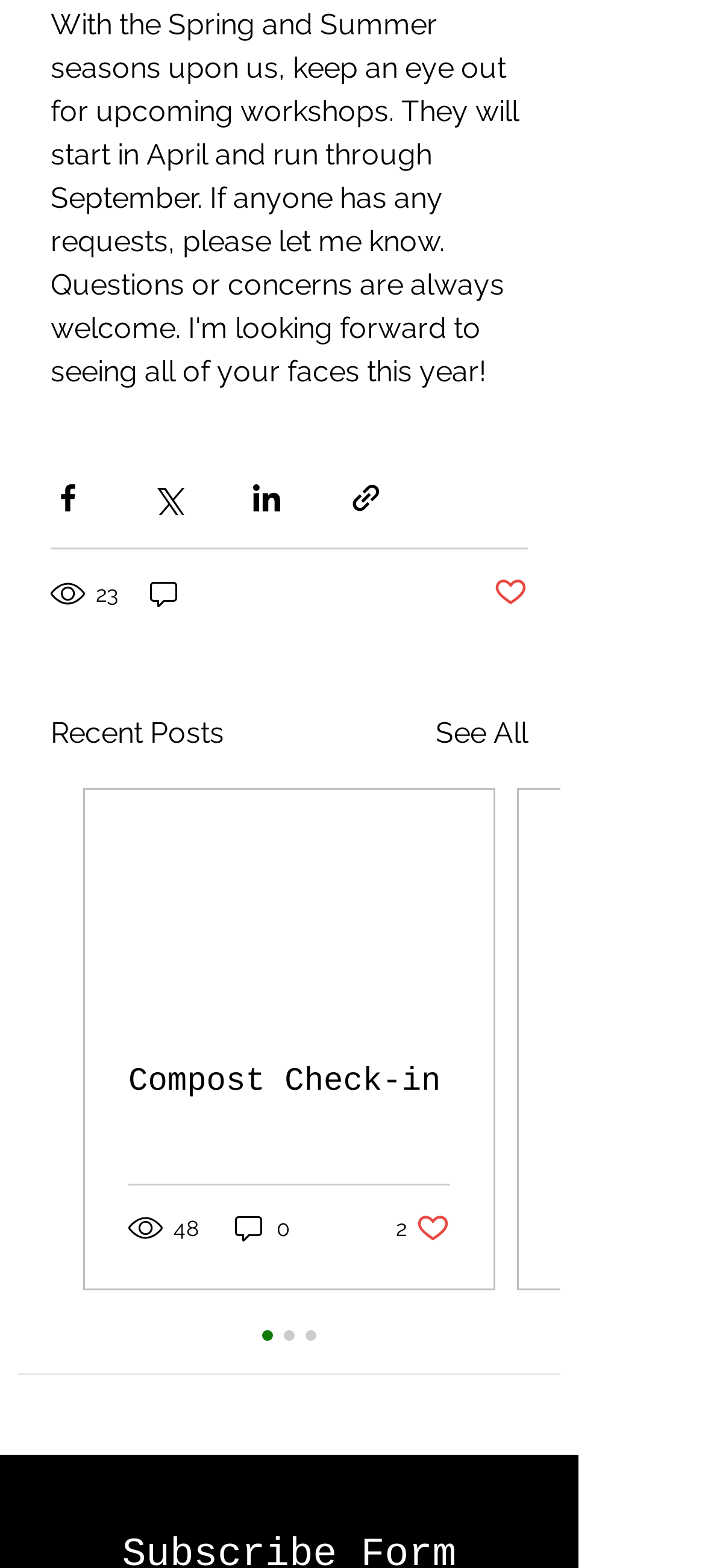What is the title of the section above the posts?
Please provide a comprehensive answer to the question based on the webpage screenshot.

The title of the section above the posts is 'Recent Posts', which is a heading element.